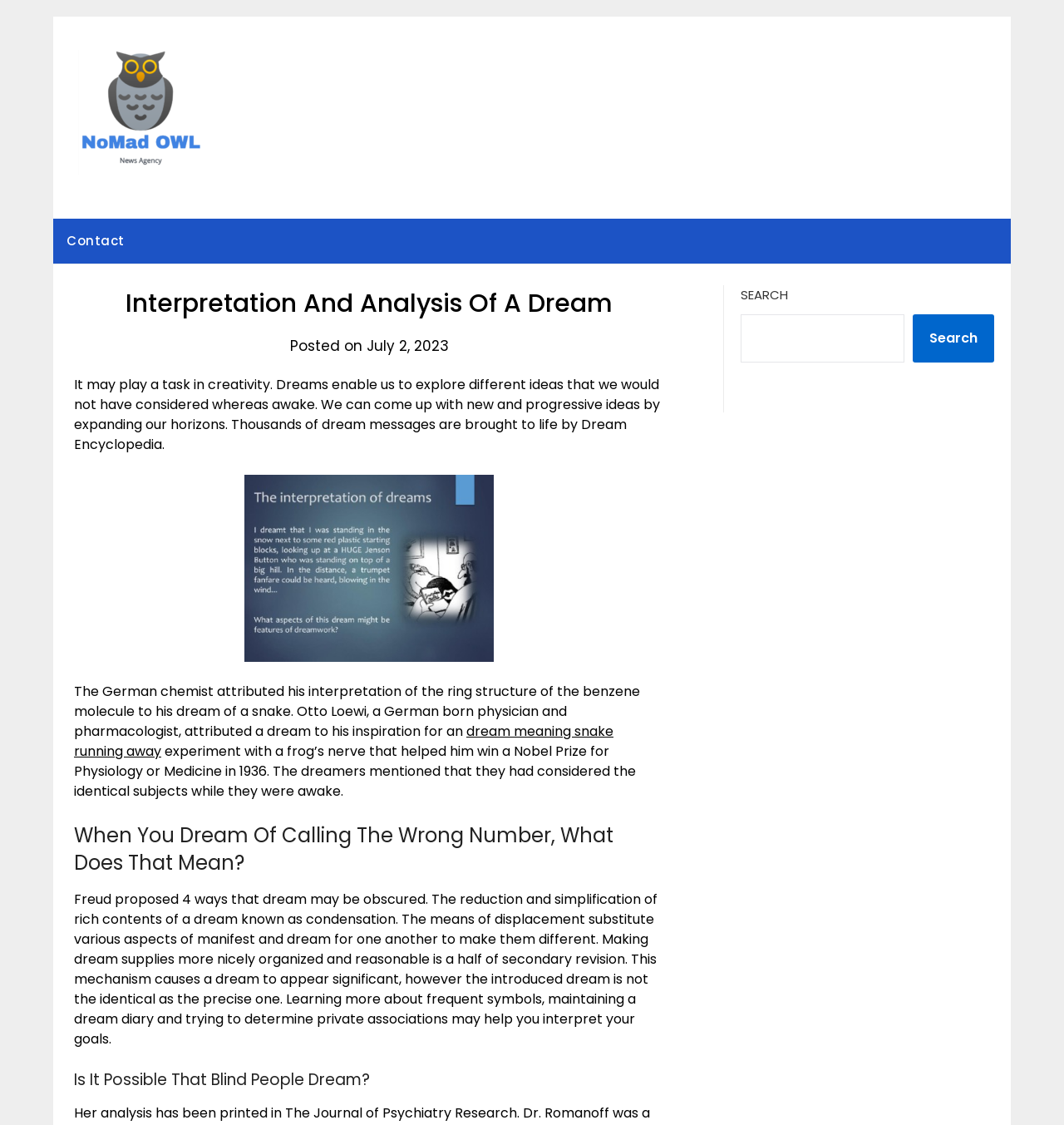Extract the main title from the webpage.

Interpretation And Analysis Of A Dream